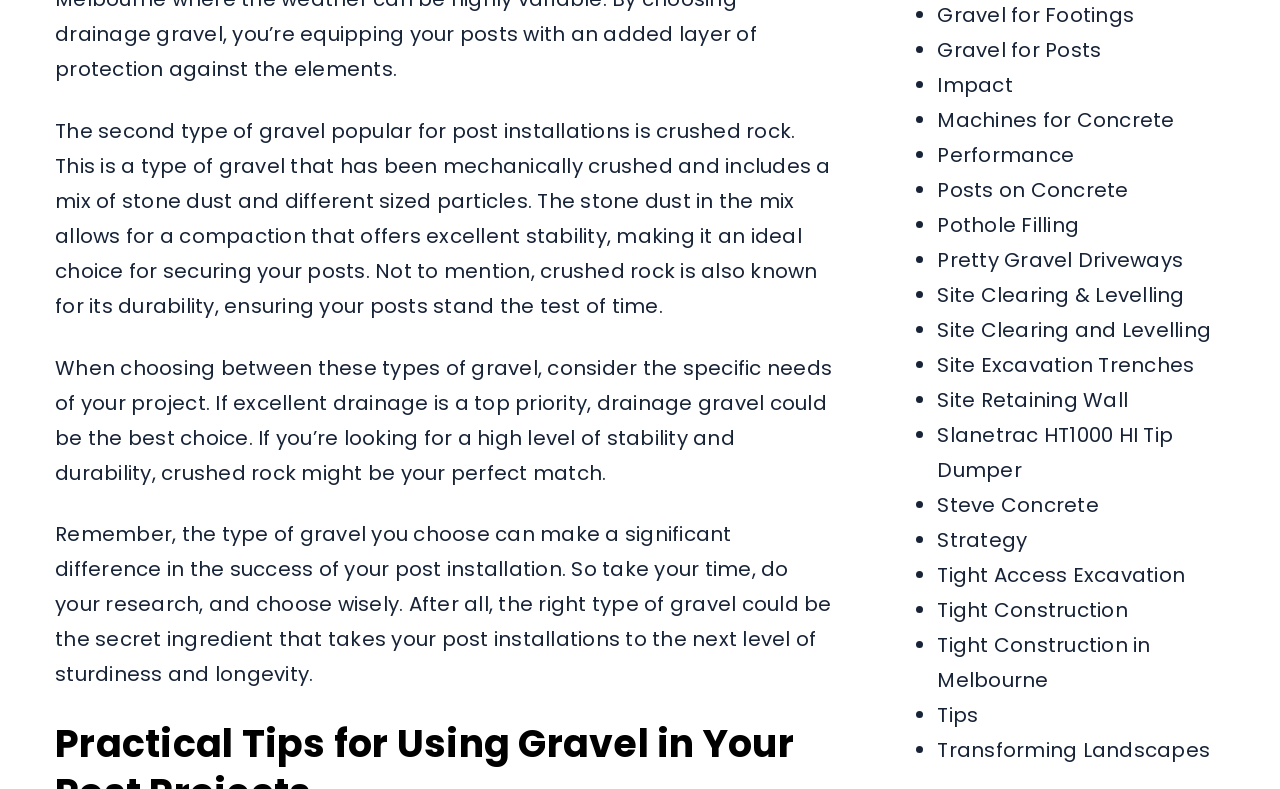Answer the following in one word or a short phrase: 
What type of gravel is ideal for securing posts?

Crushed rock